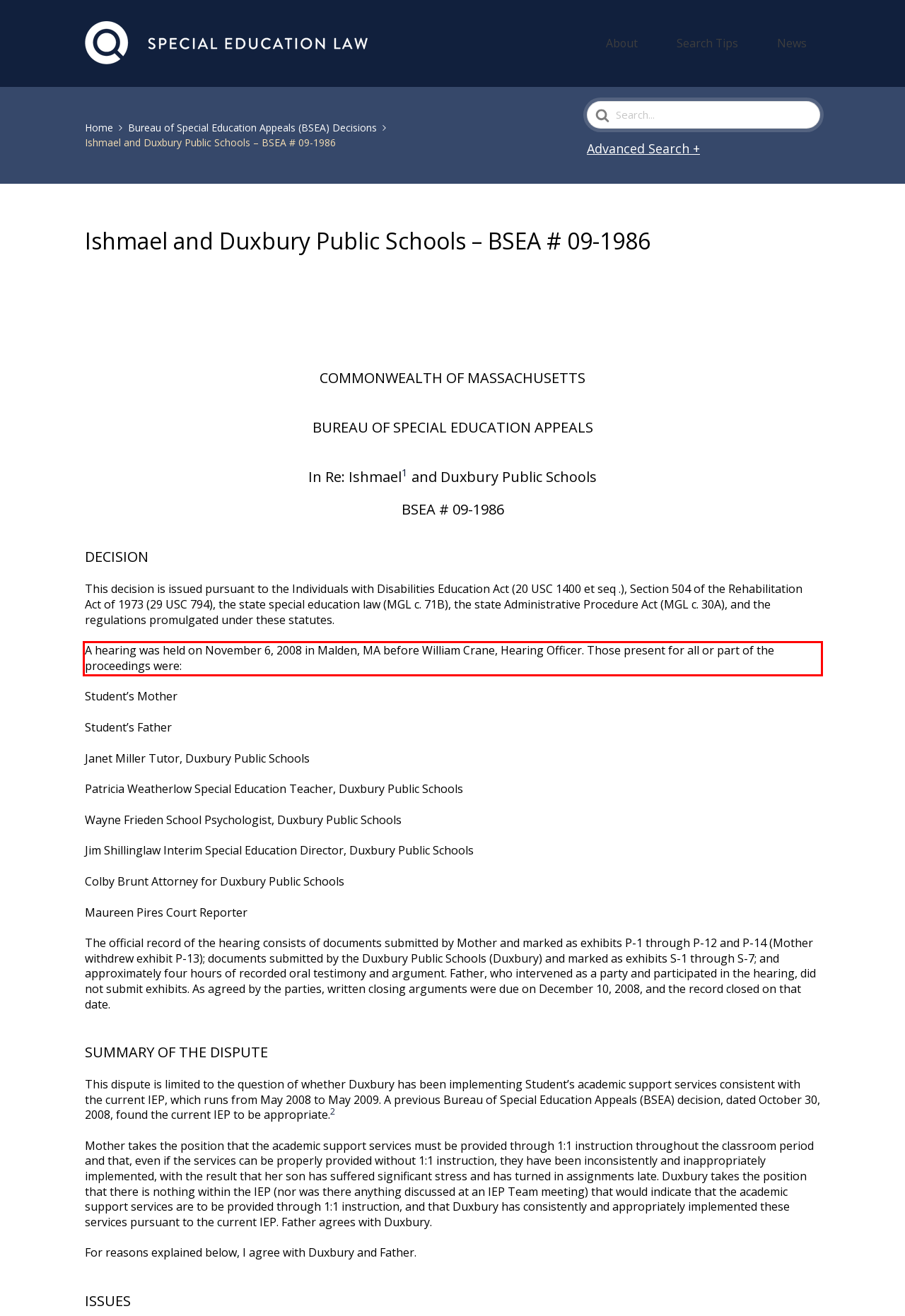You are presented with a webpage screenshot featuring a red bounding box. Perform OCR on the text inside the red bounding box and extract the content.

A hearing was held on November 6, 2008 in Malden, MA before William Crane, Hearing Officer. Those present for all or part of the proceedings were: